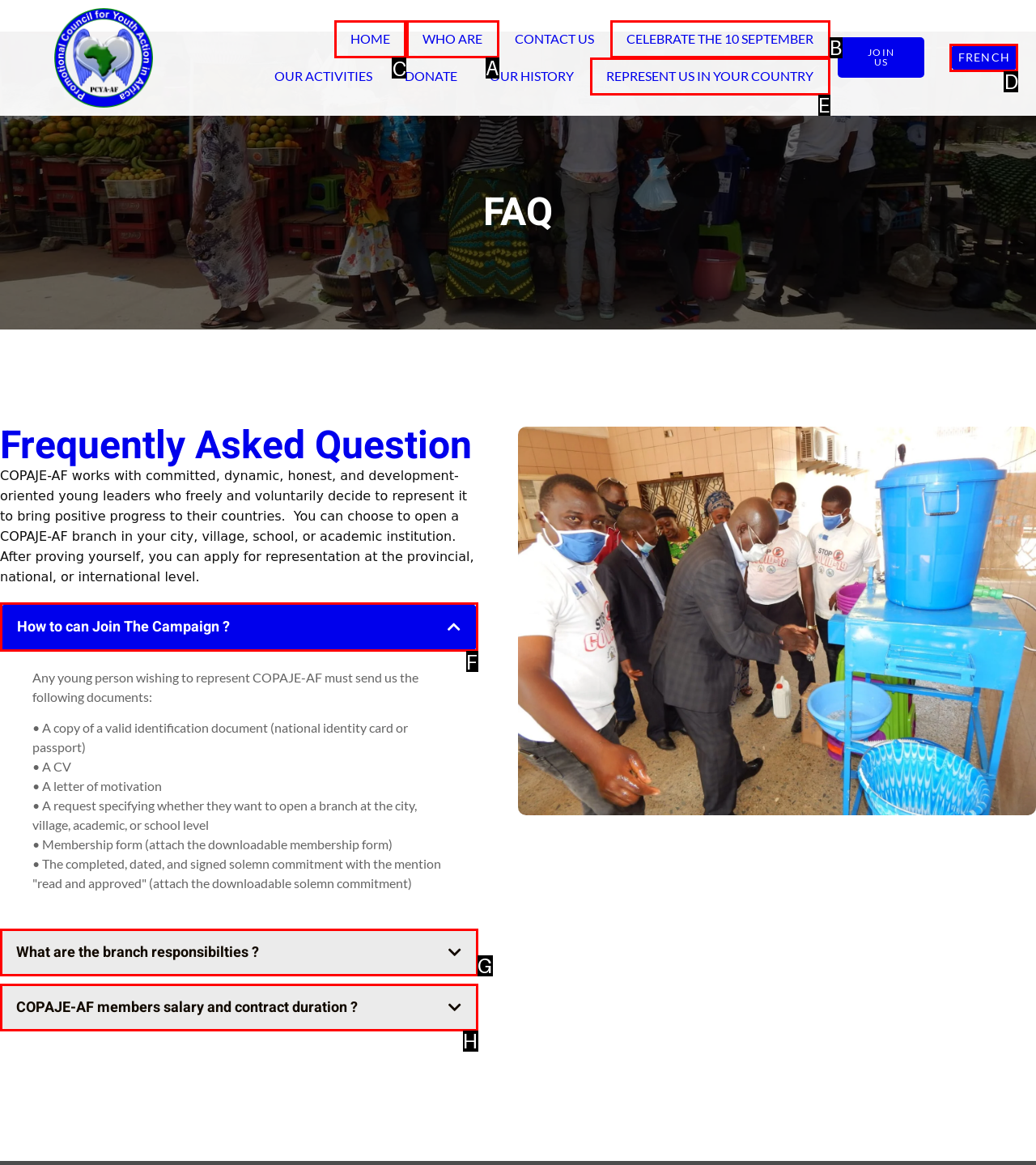To execute the task: Click on HOME, which one of the highlighted HTML elements should be clicked? Answer with the option's letter from the choices provided.

C